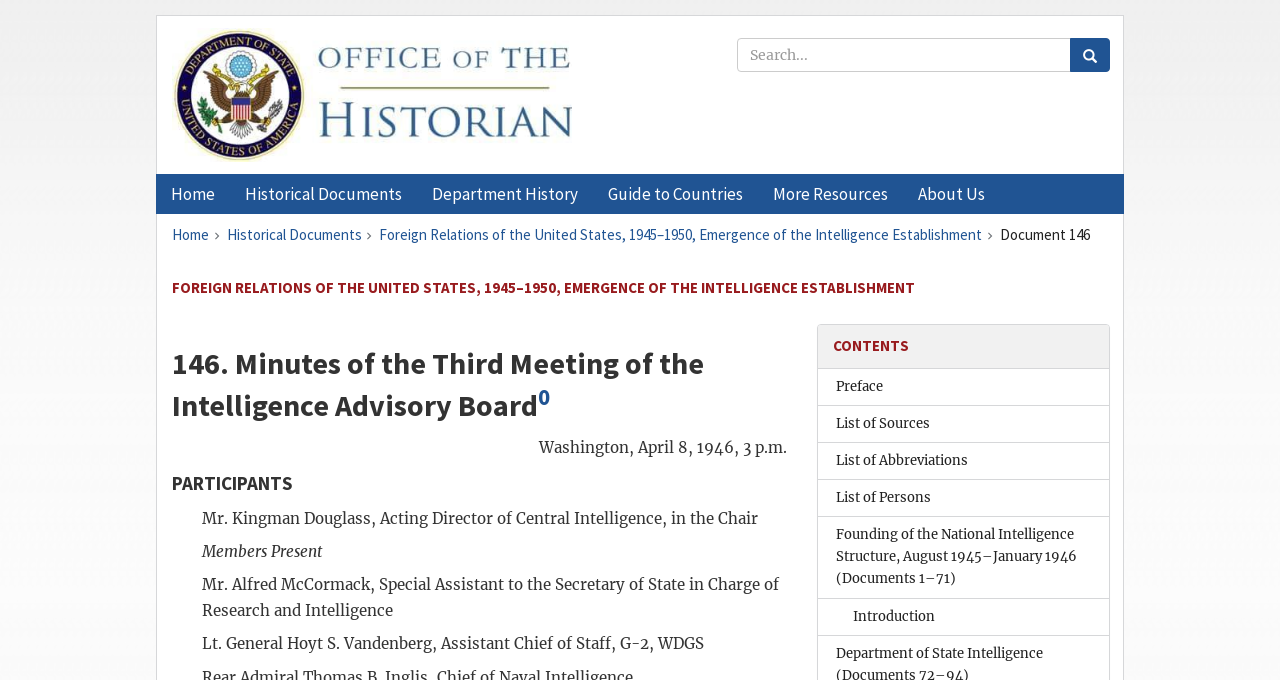What is the name of the office?
Look at the image and construct a detailed response to the question.

The question asks for the name of the office, which can be found in the link 'Office of the Historian' at the top of the webpage, accompanied by an image with the same name.